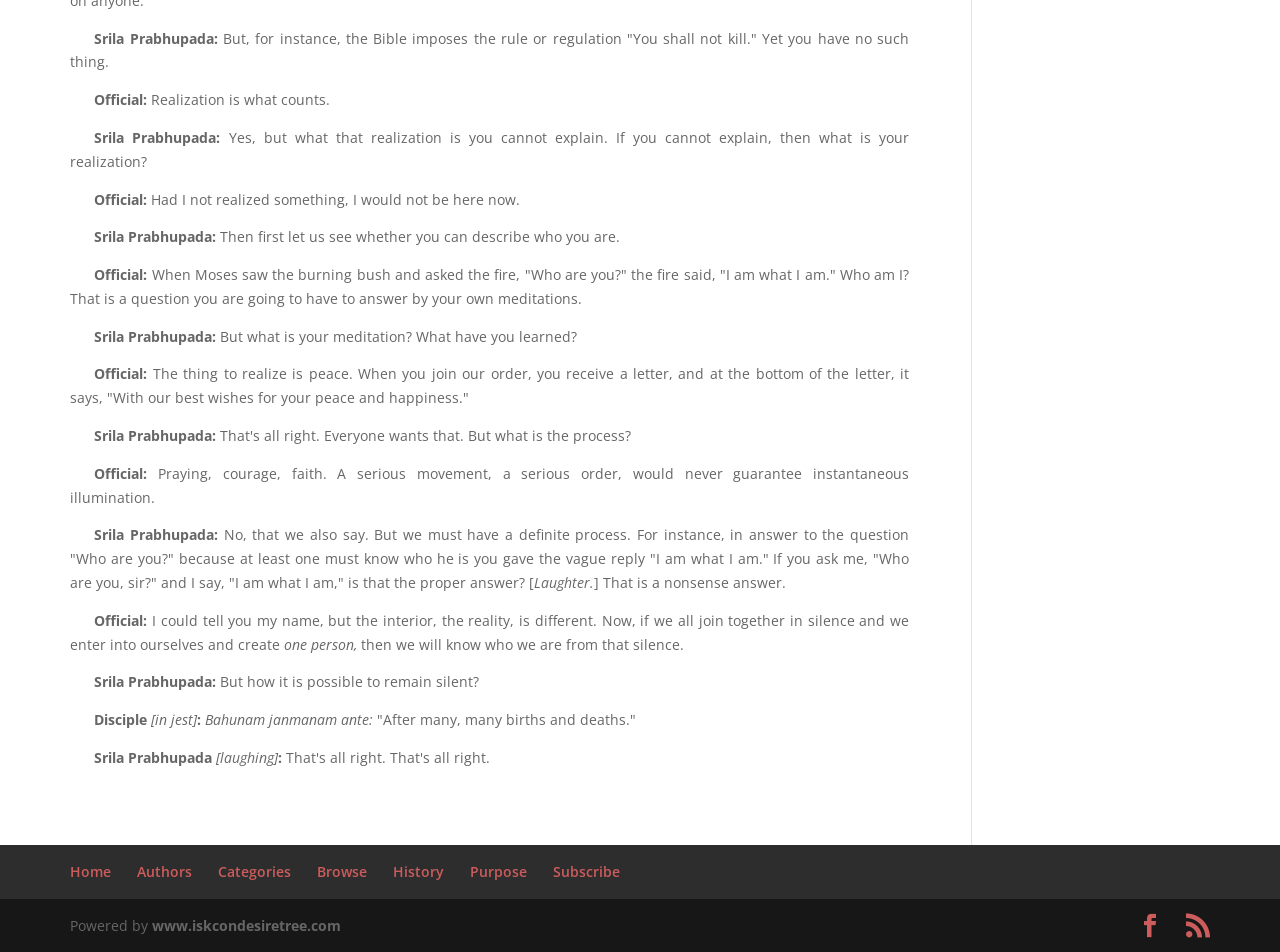Given the description "Subscribe", provide the bounding box coordinates of the corresponding UI element.

[0.432, 0.905, 0.485, 0.925]